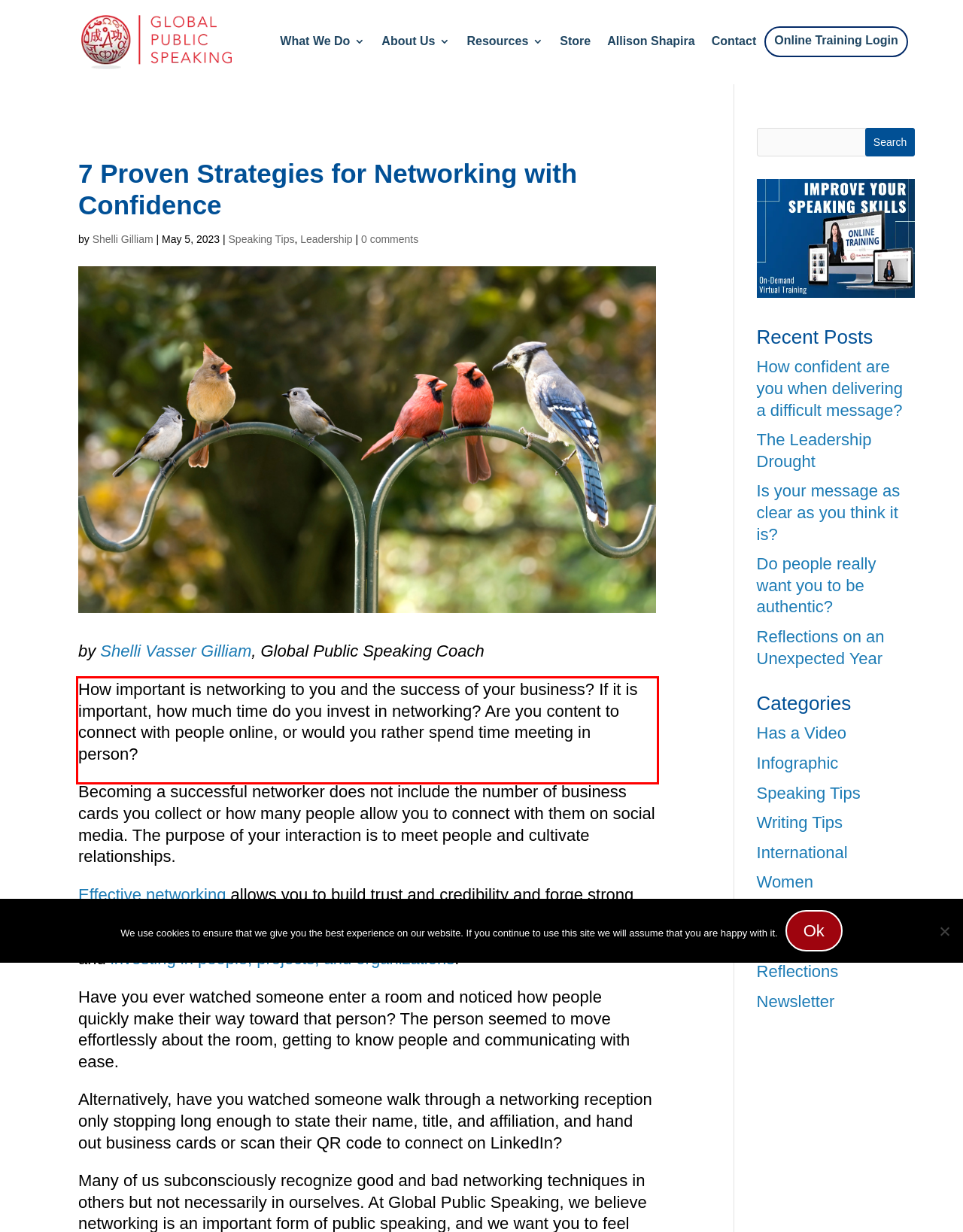Look at the screenshot of the webpage, locate the red rectangle bounding box, and generate the text content that it contains.

How important is networking to you and the success of your business? If it is important, how much time do you invest in networking? Are you content to connect with people online, or would you rather spend time meeting in person?